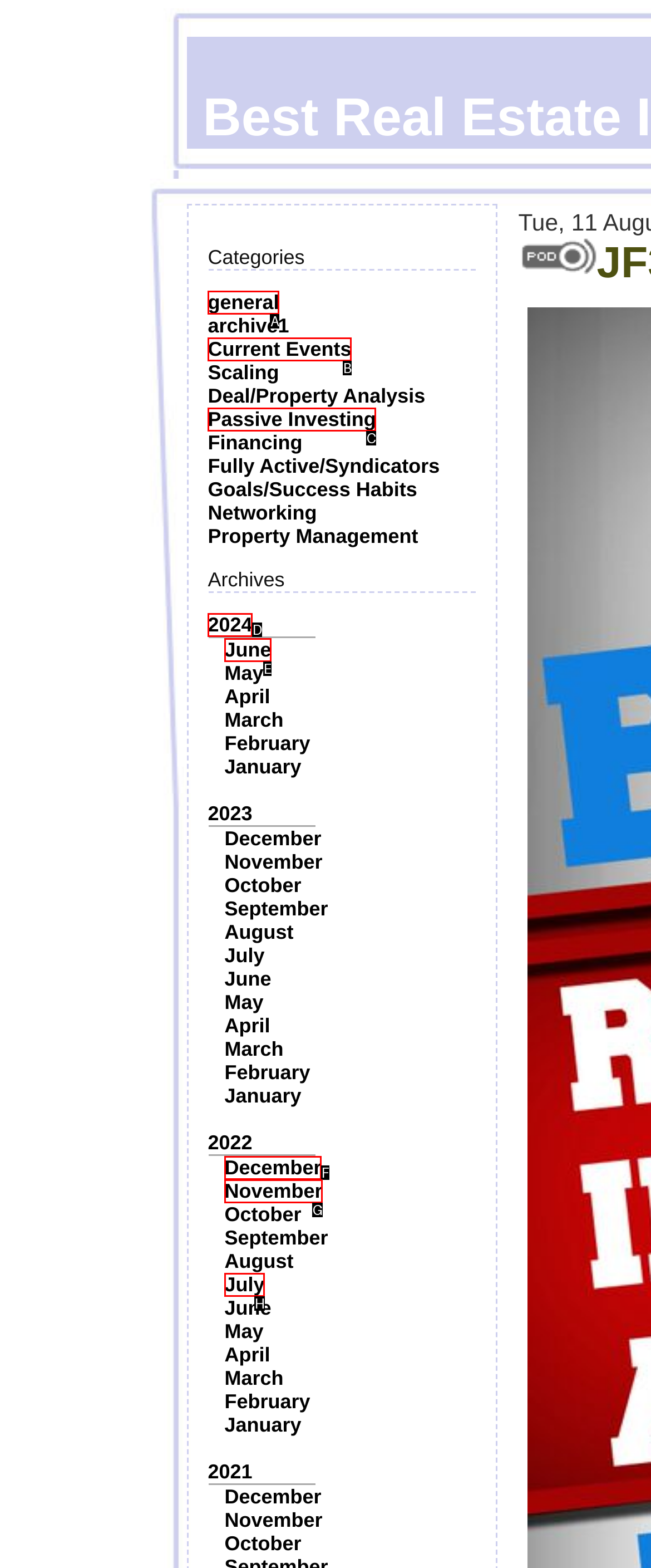Determine the letter of the UI element I should click on to complete the task: View archives from 2024 from the provided choices in the screenshot.

D